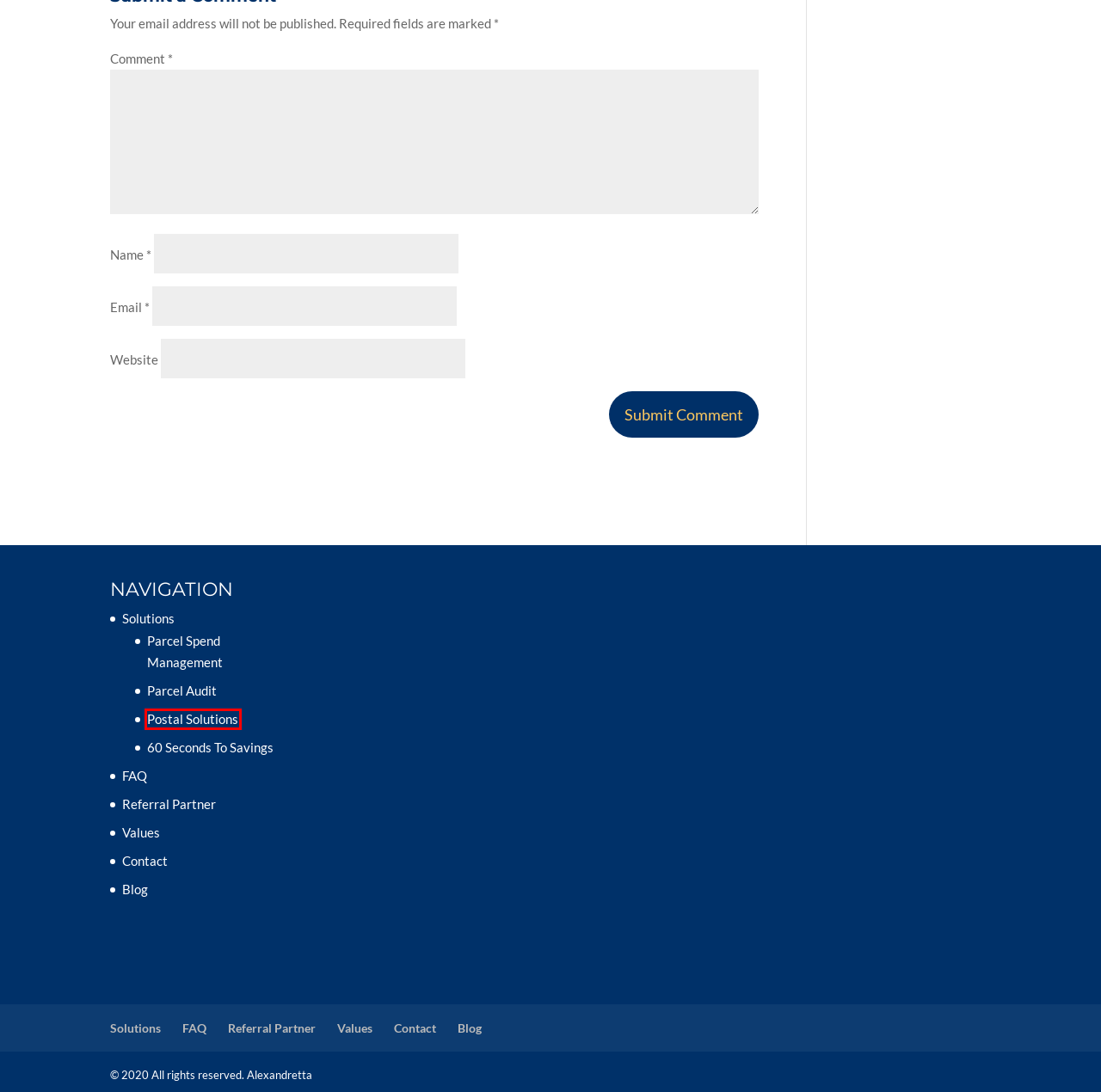Evaluate the webpage screenshot and identify the element within the red bounding box. Select the webpage description that best fits the new webpage after clicking the highlighted element. Here are the candidates:
A. 60 Seconds To Savings | Alexandretta
B. Parcel Spend Management | Alexandretta
C. Parcel Audit | Alexandretta
D. Alexandretta - Transportation Consulting to Reduce Parcel Shipping Costs
E. Postal Solutions | Alexandretta
F. Industry News | Alexandretta
G. Referral Partner | Alexandretta
H. WBE/Diversity | Alexandretta

E